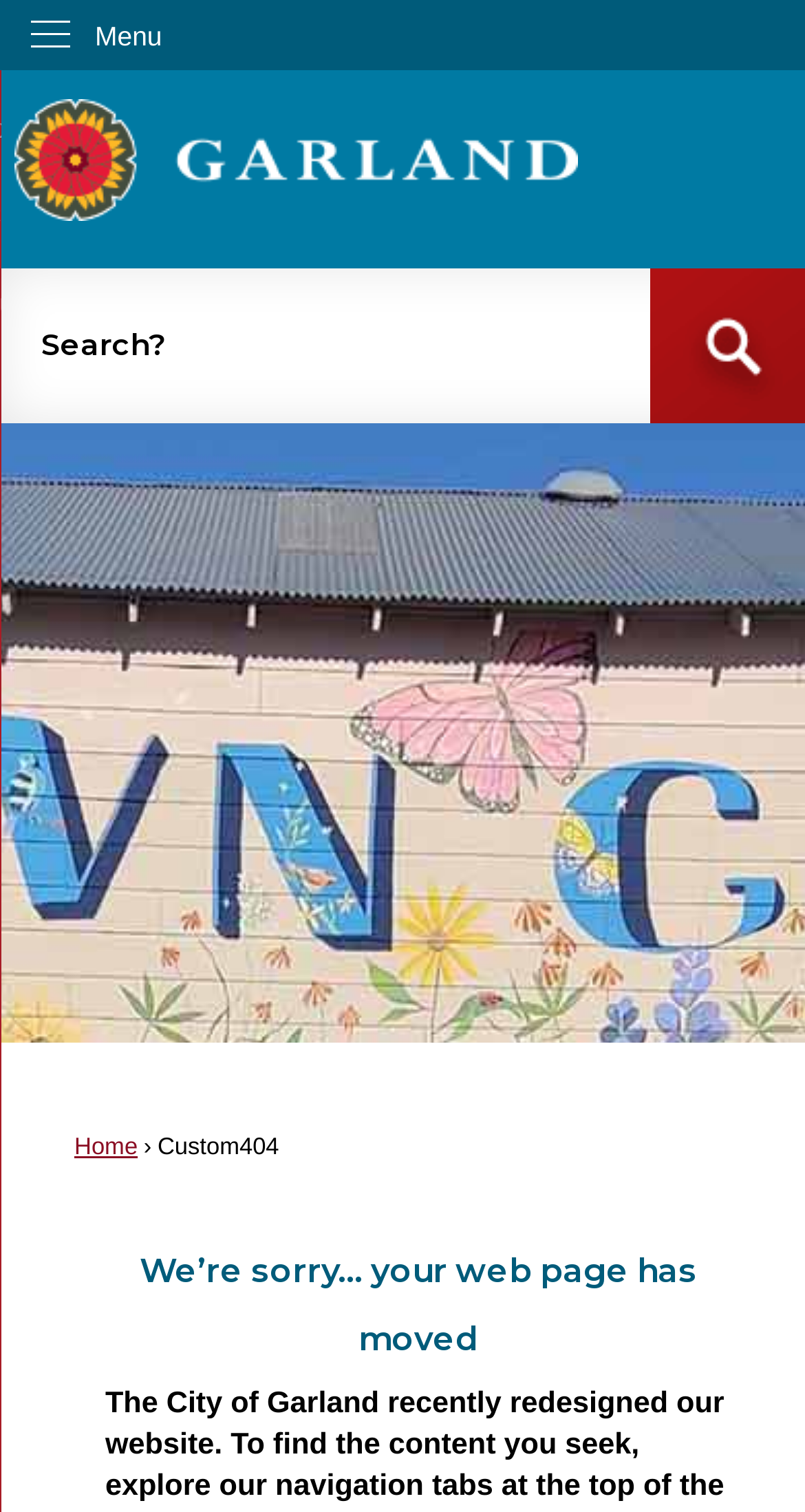What is the orientation of the menu?
Answer the question with a thorough and detailed explanation.

The menu is located in the top section of the webpage, and it has a vertical orientation. This suggests that the menu items are stacked on top of each other, rather than being laid out horizontally.